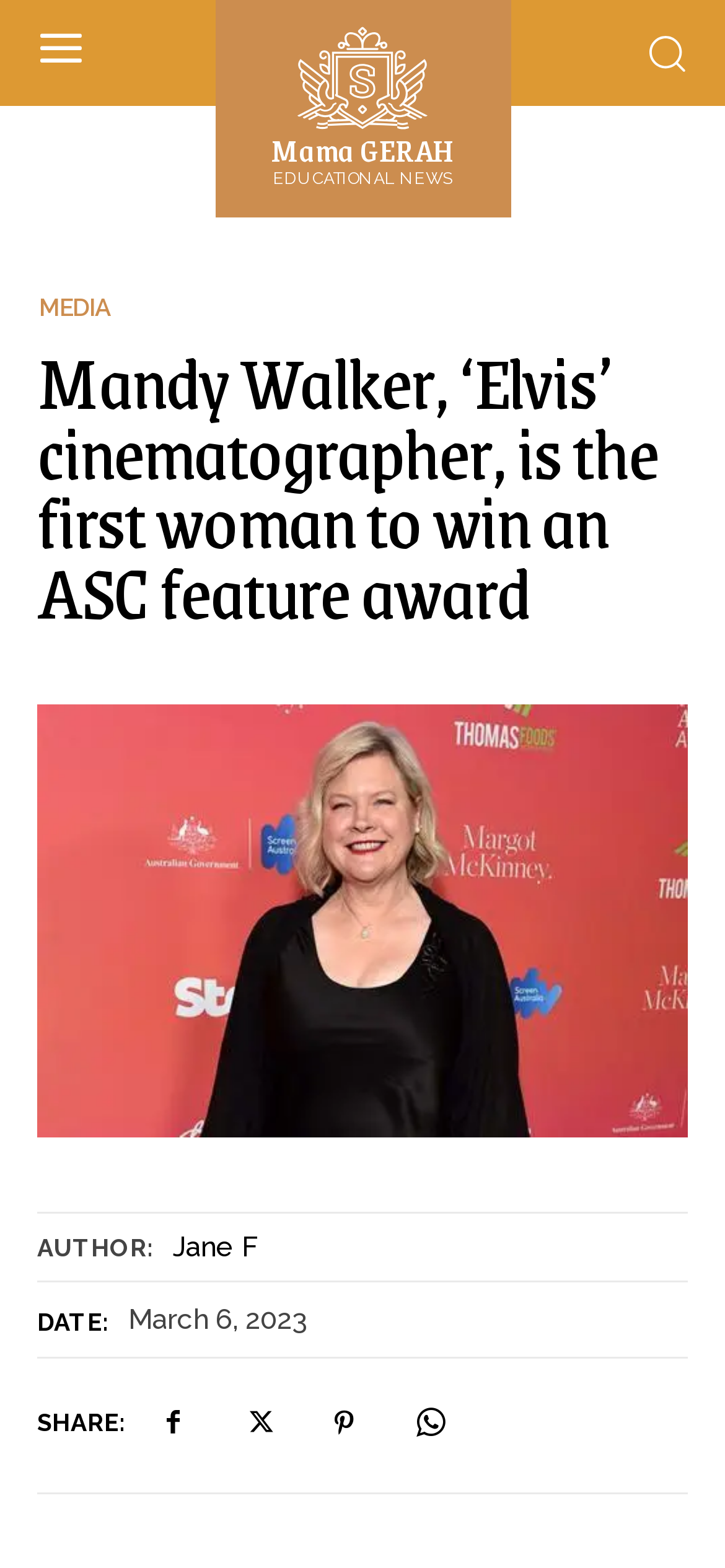What is the date of the article?
Respond with a short answer, either a single word or a phrase, based on the image.

March 6, 2023